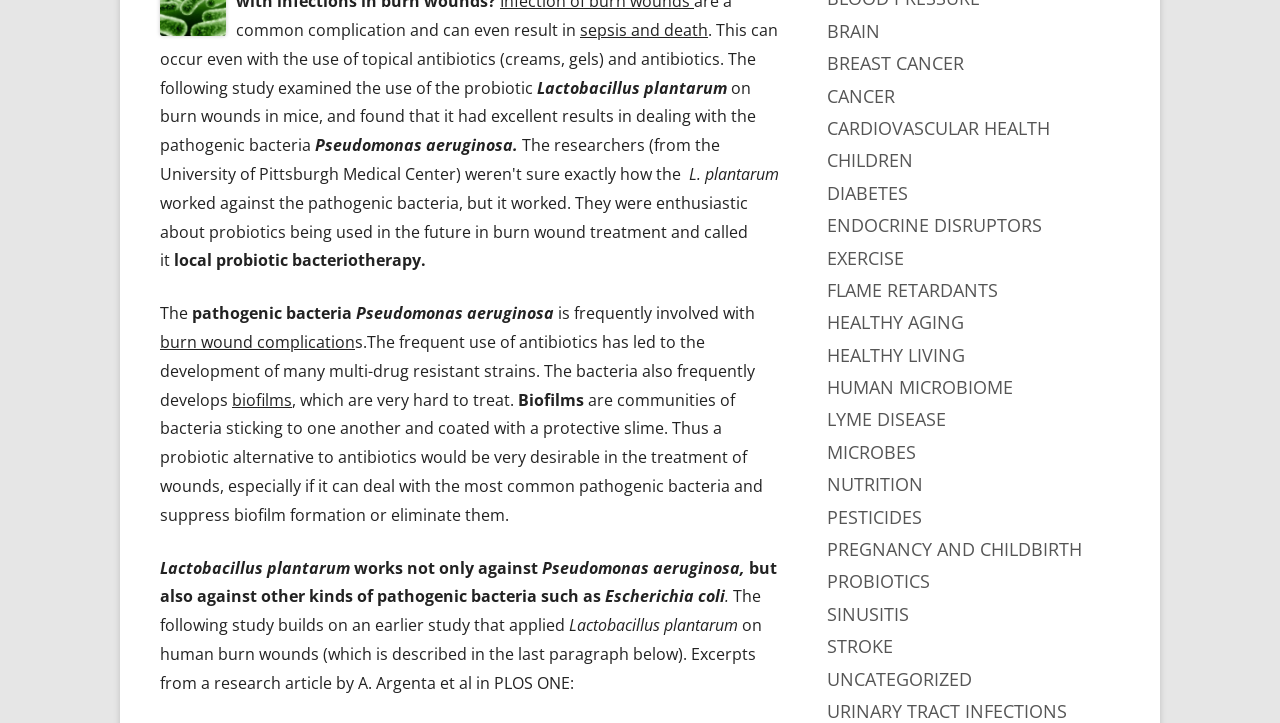Based on the element description: "sinusitis", identify the bounding box coordinates for this UI element. The coordinates must be four float numbers between 0 and 1, listed as [left, top, right, bottom].

[0.646, 0.832, 0.71, 0.866]